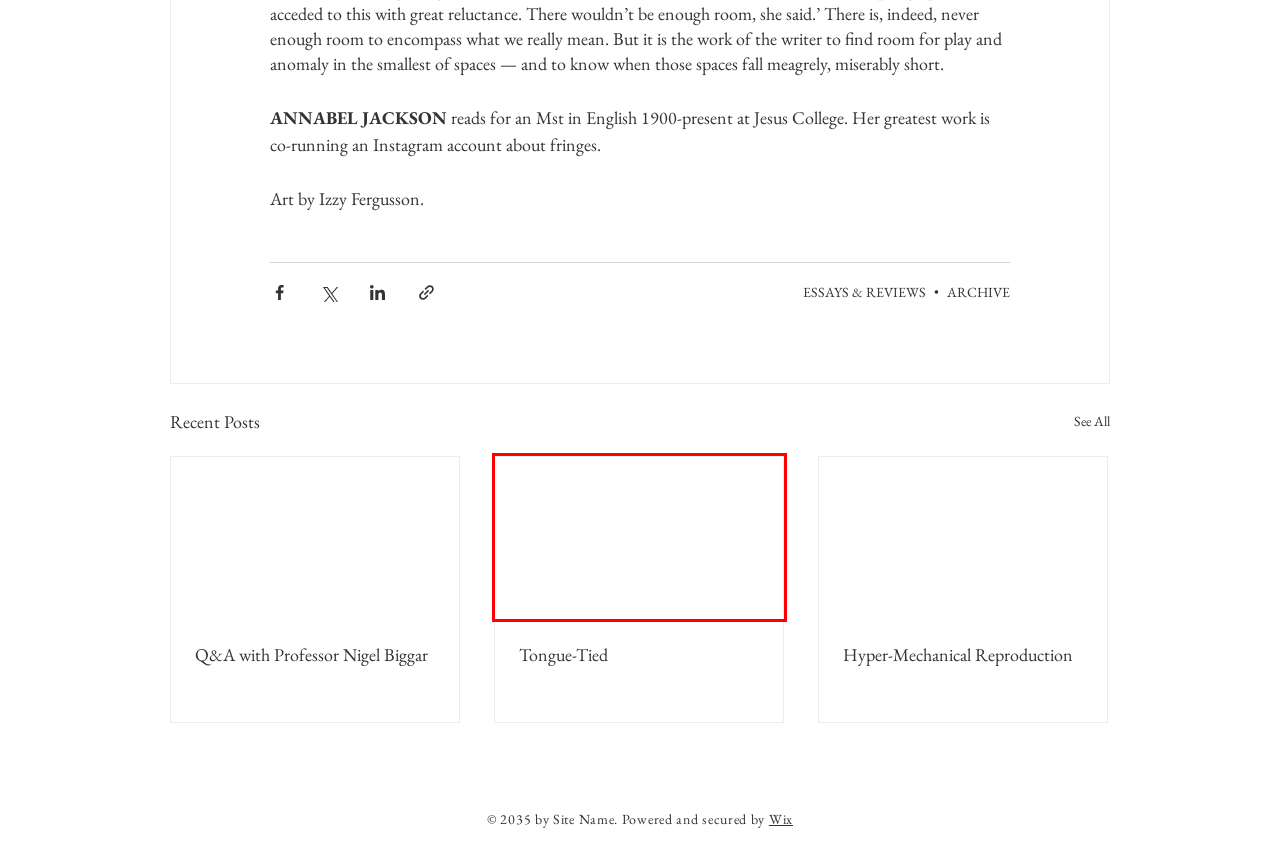Look at the screenshot of a webpage, where a red bounding box highlights an element. Select the best description that matches the new webpage after clicking the highlighted element. Here are the candidates:
A. POETRY
B. HOME | ORB WEBSITE
C. ARCHIVE
D. Tongue-Tied
E. ESSAYS
F. Hyper-Mechanical Reproduction
G. Website Builder - Create a Free Website Today | Wix.com
H. Q&A with Professor Nigel Biggar

D